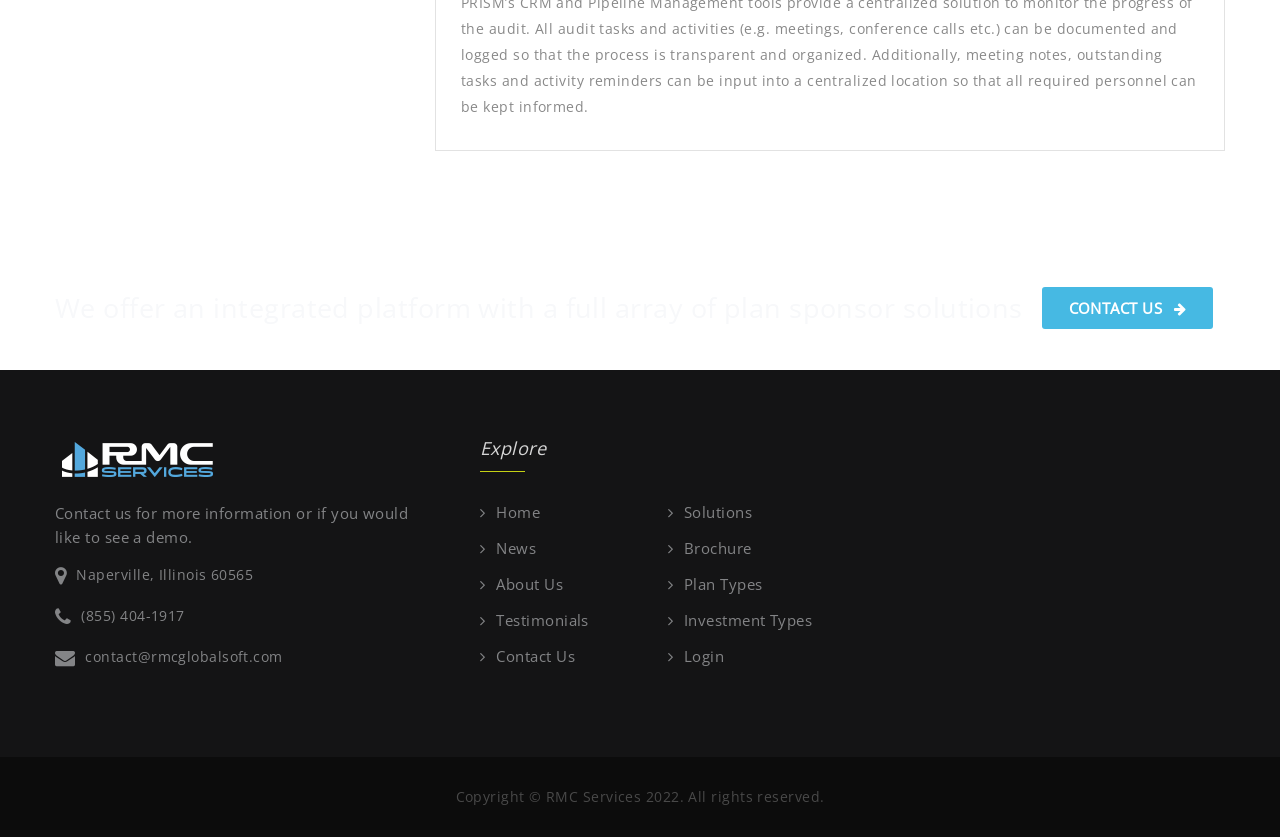Determine the bounding box coordinates of the clickable region to execute the instruction: "Send an email to contact@rmcglobalsoft.com". The coordinates should be four float numbers between 0 and 1, denoted as [left, top, right, bottom].

[0.067, 0.773, 0.221, 0.796]